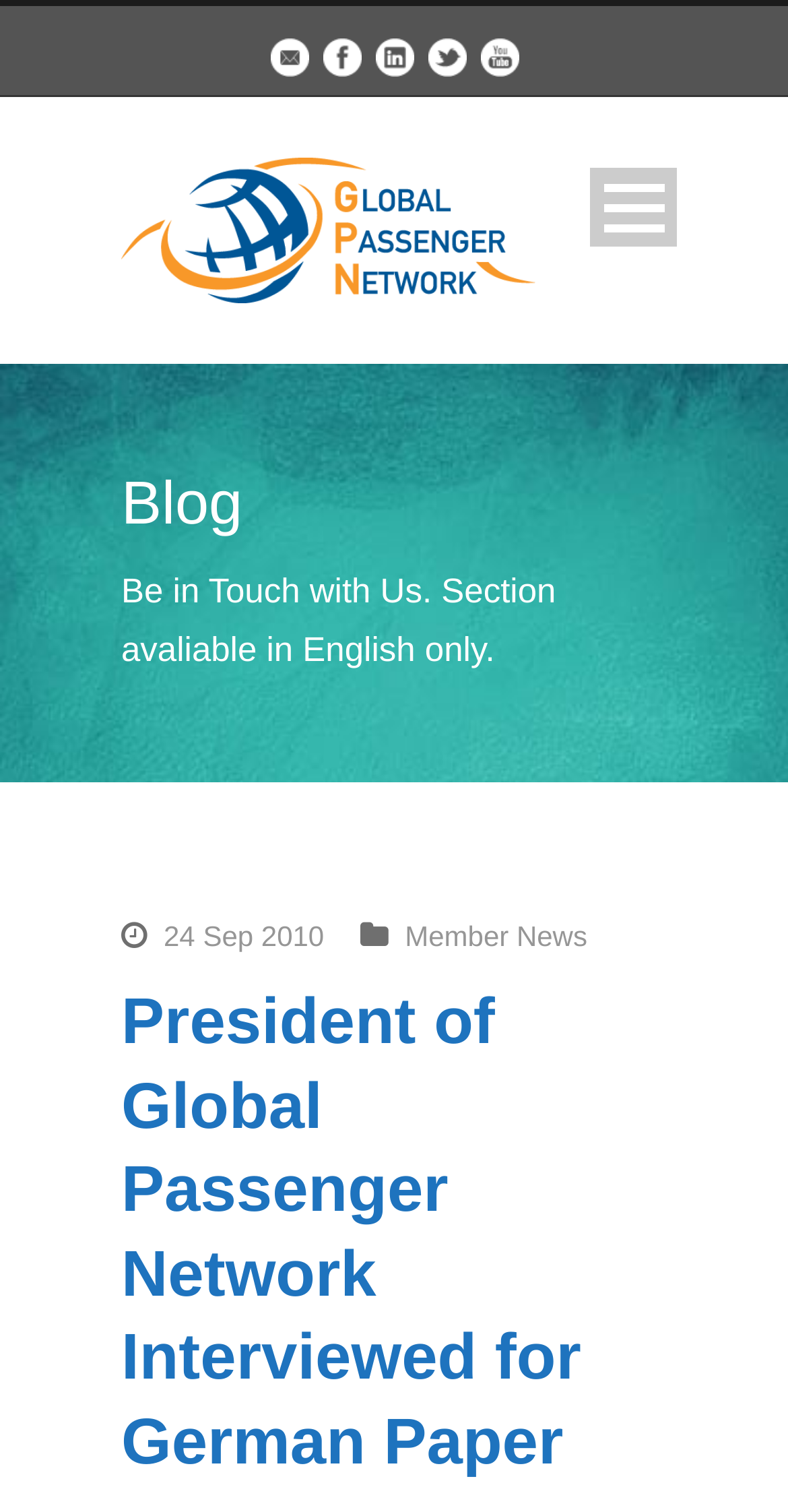Please locate the bounding box coordinates of the element that should be clicked to complete the given instruction: "Visit the home page".

[0.154, 0.241, 0.846, 0.308]